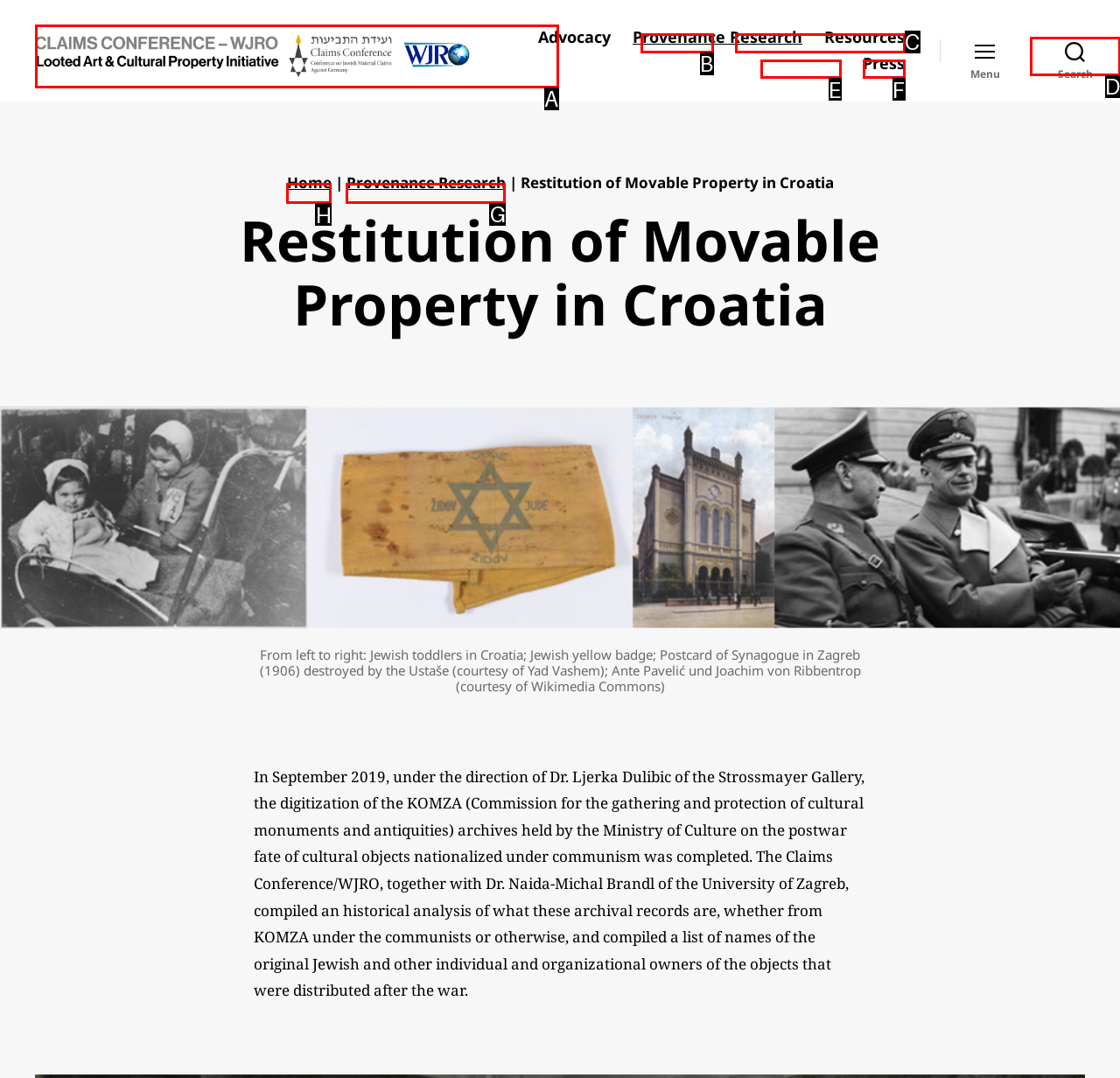For the task: Visit the 'Home' page, identify the HTML element to click.
Provide the letter corresponding to the right choice from the given options.

H